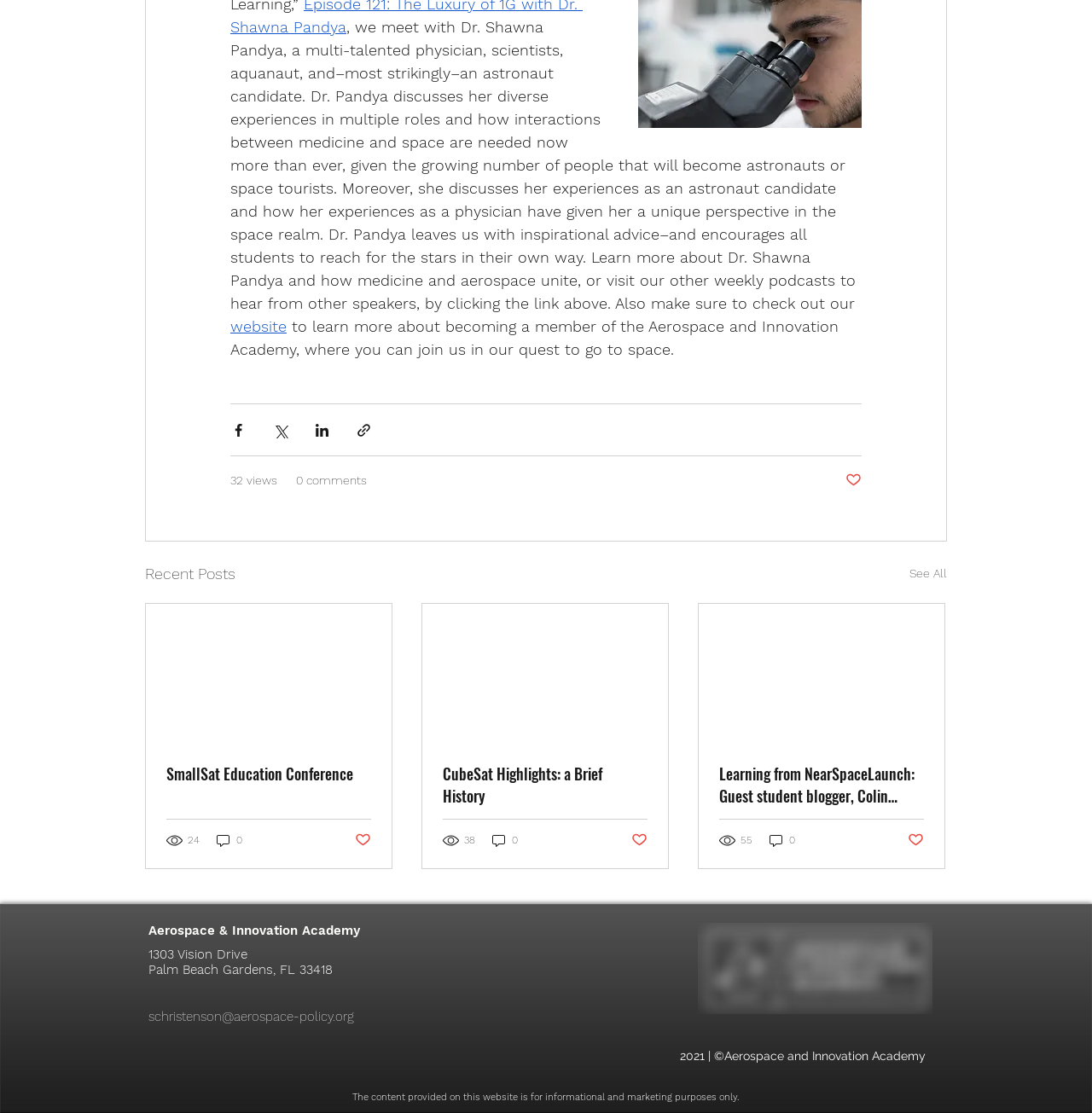Determine the bounding box coordinates of the clickable region to execute the instruction: "Search for products". The coordinates should be four float numbers between 0 and 1, denoted as [left, top, right, bottom].

None